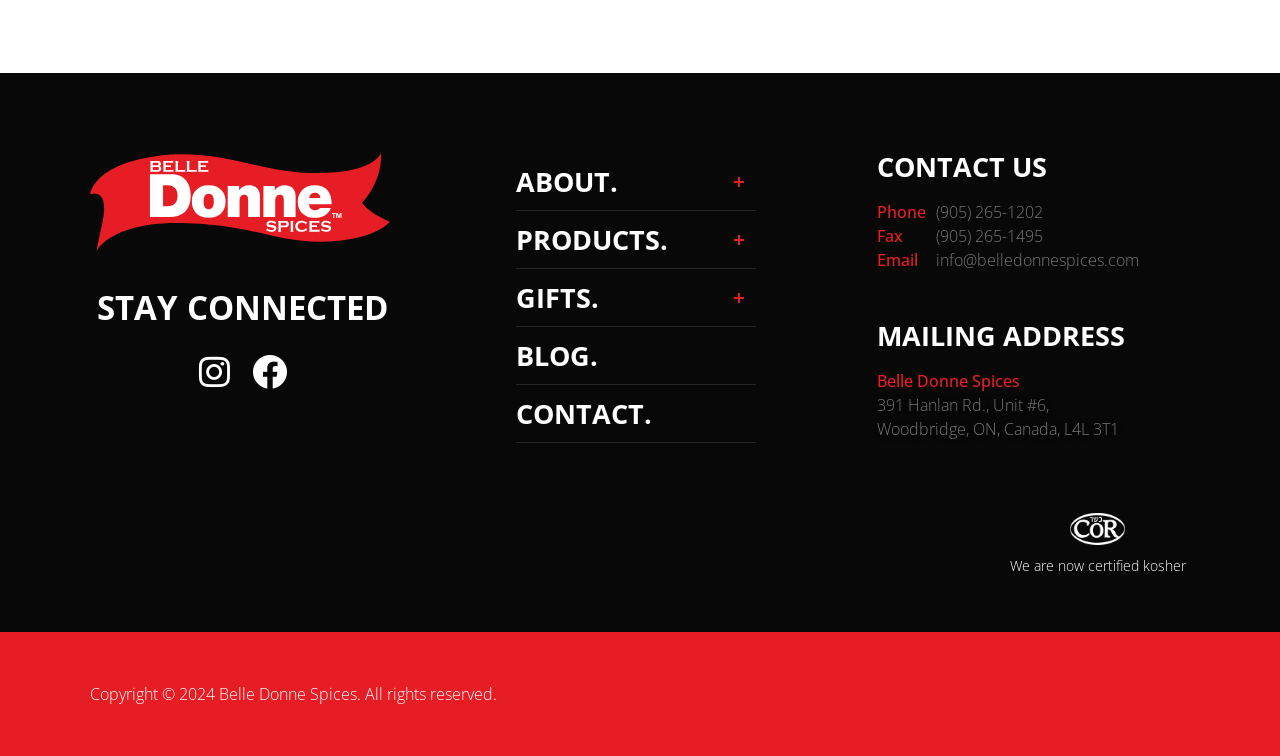Specify the bounding box coordinates of the area to click in order to execute this command: 'Click on Instagram link'. The coordinates should consist of four float numbers ranging from 0 to 1, and should be formatted as [left, top, right, bottom].

[0.154, 0.468, 0.182, 0.514]